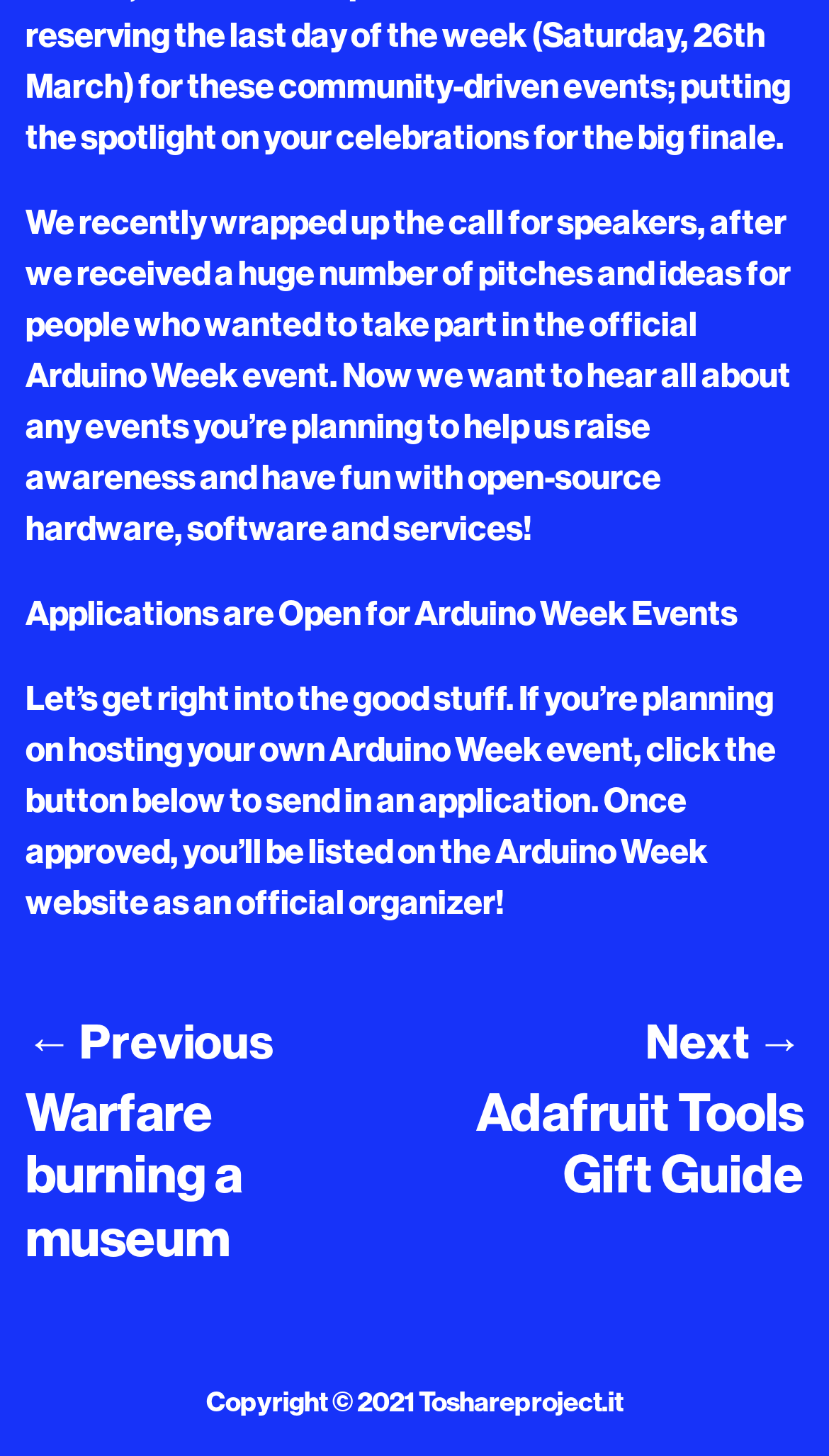What should I do if I'm planning to host my own Arduino Week event?
Based on the visual information, provide a detailed and comprehensive answer.

According to the text 'If you’re planning on hosting your own Arduino Week event, click the button below to send in an application.', if someone is planning to host their own event, they should click the button below to submit an application.